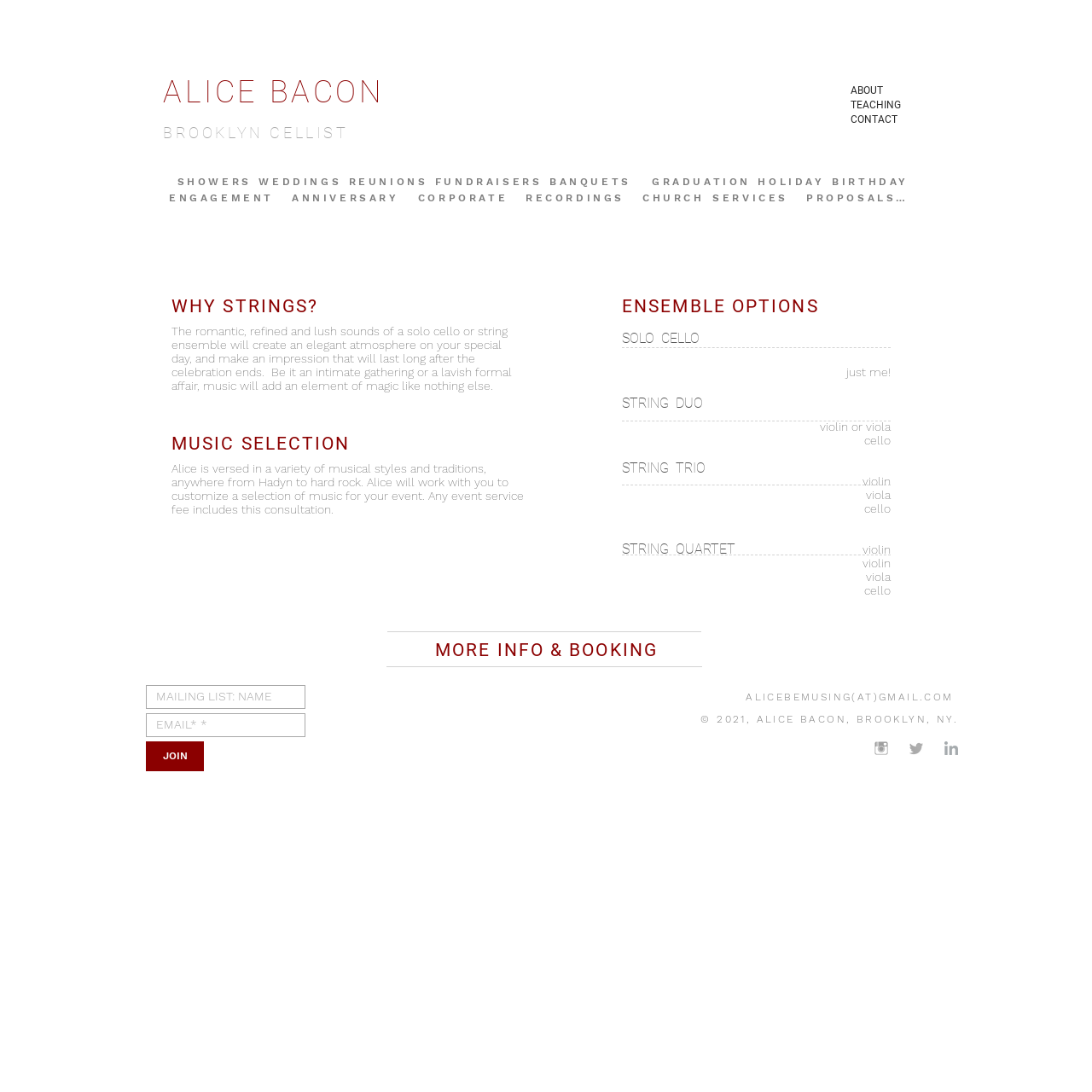How can you contact Alice Bacon?
Please provide a single word or phrase answer based on the image.

Email or mailing list